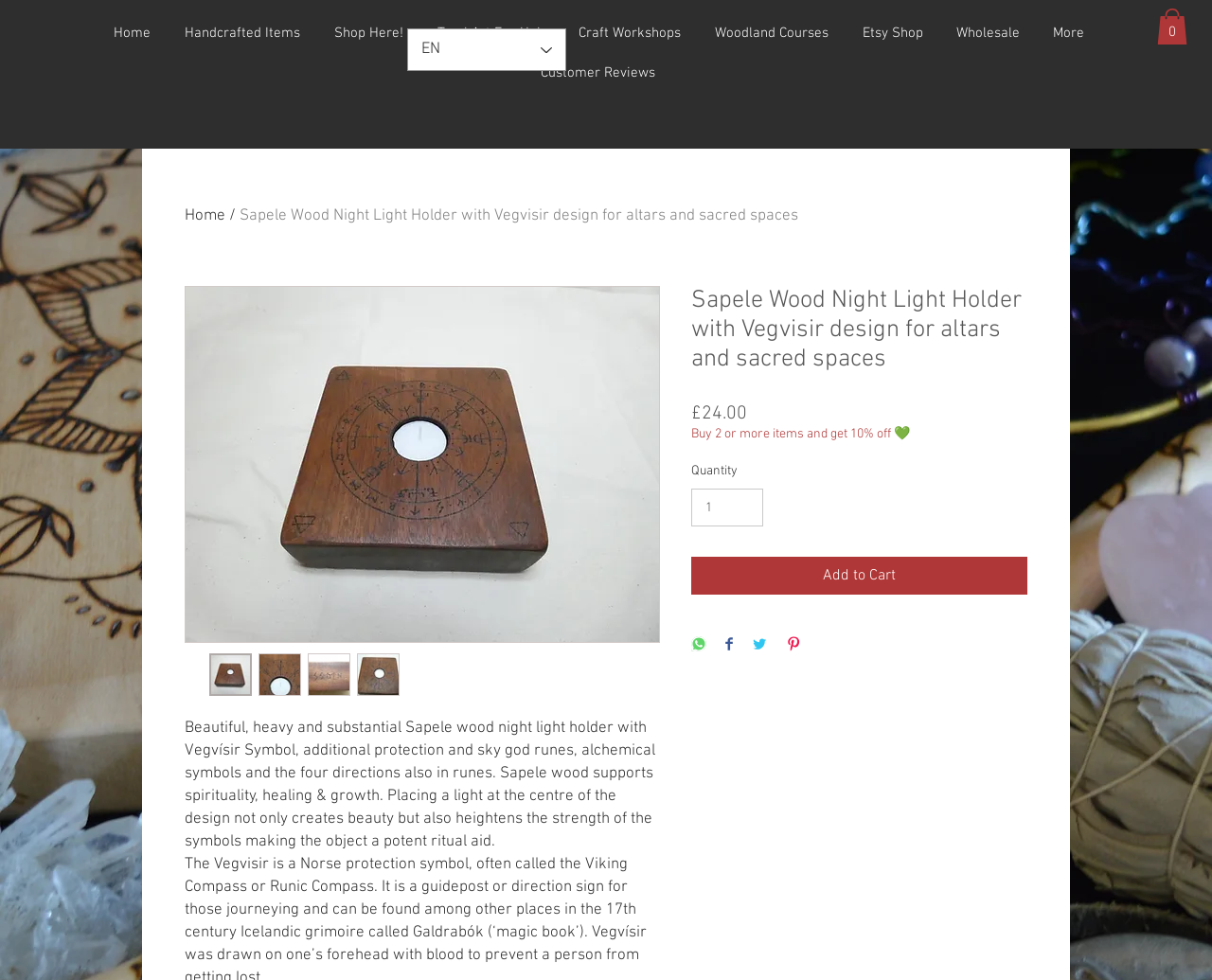Identify the bounding box coordinates of the part that should be clicked to carry out this instruction: "Click the 'Home' link".

[0.08, 0.019, 0.138, 0.048]